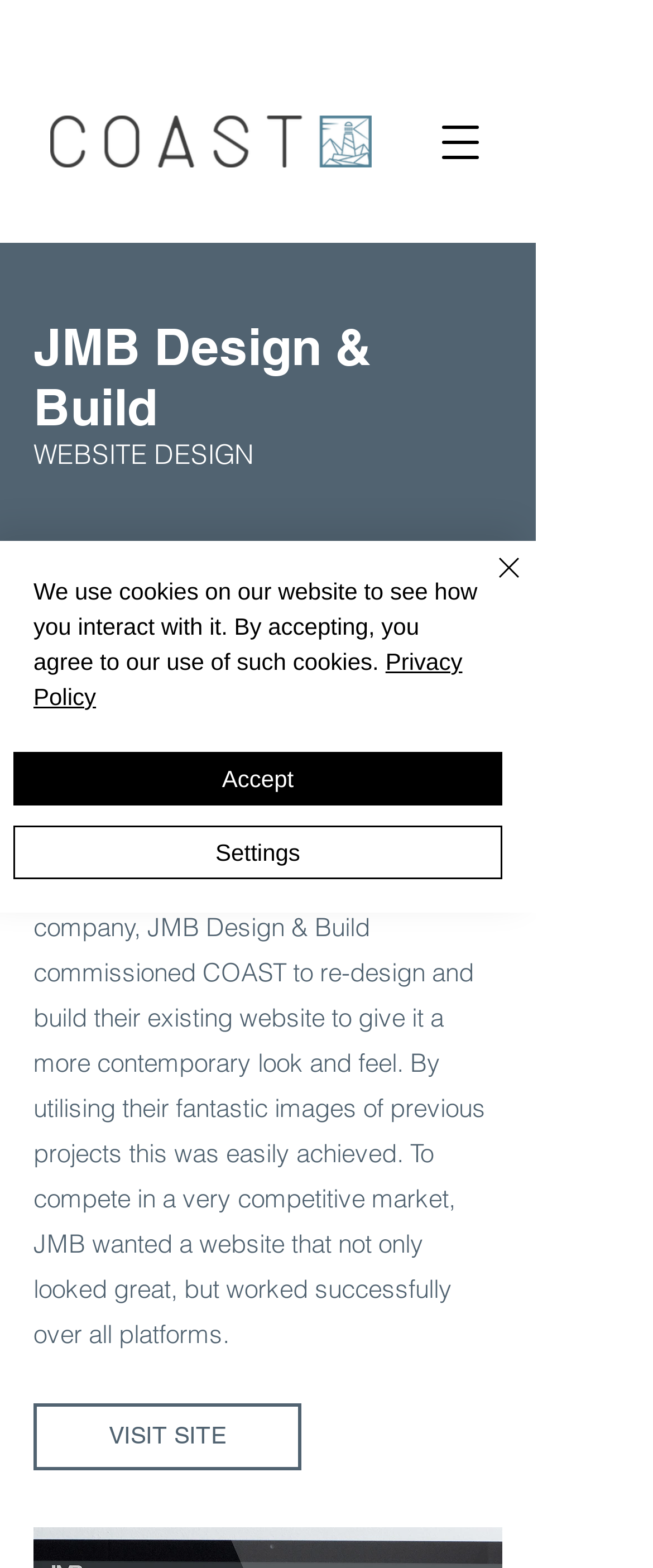Determine the title of the webpage and give its text content.

JMB Design & Build